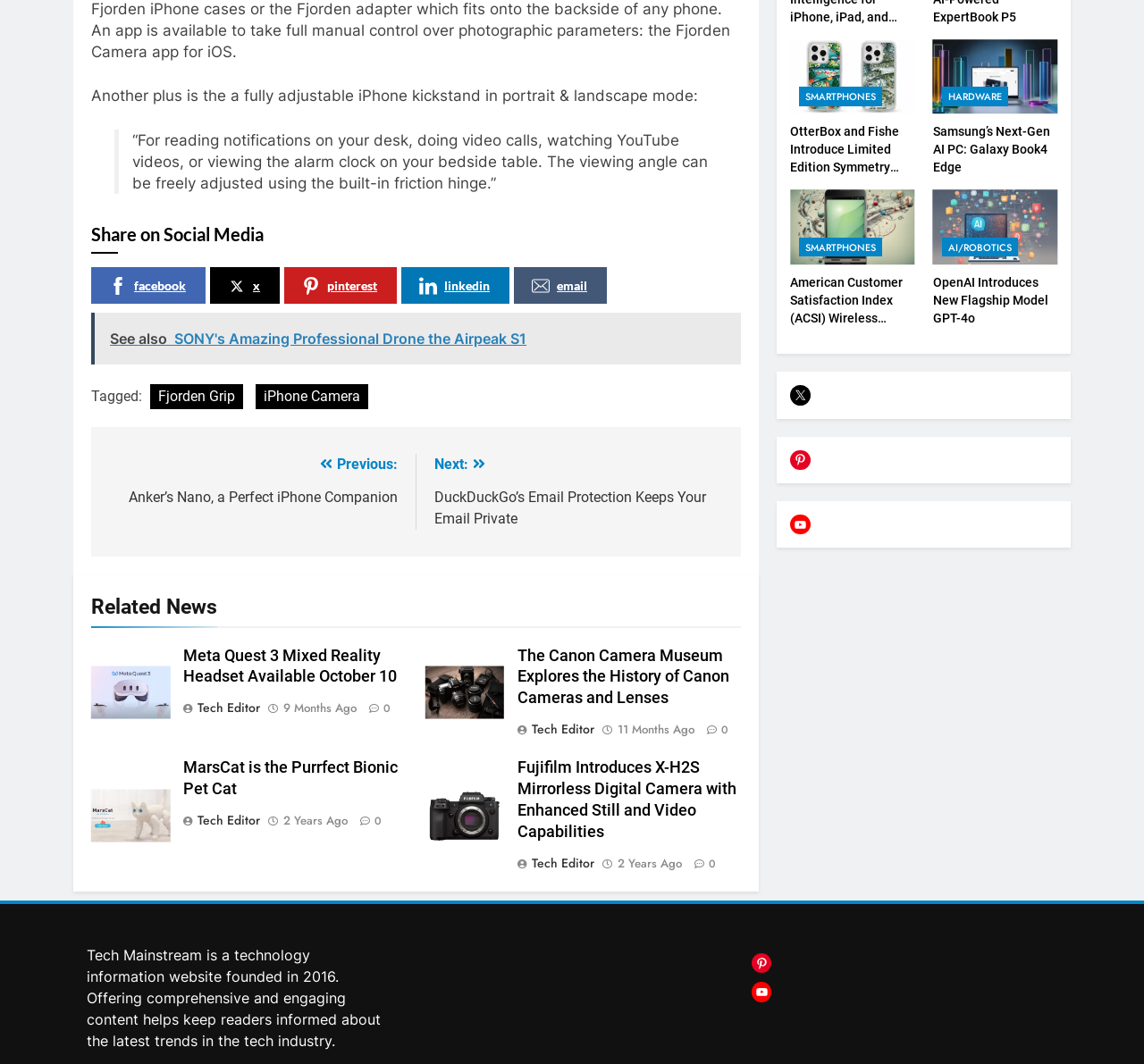Please find the bounding box coordinates of the element that you should click to achieve the following instruction: "View the previous post". The coordinates should be presented as four float numbers between 0 and 1: [left, top, right, bottom].

[0.095, 0.426, 0.347, 0.475]